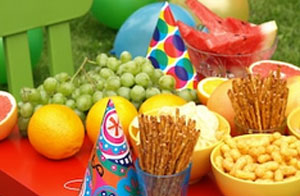What type of snacks are in the bowls?
Refer to the image and offer an in-depth and detailed answer to the question.

According to the caption, the bowls are filled with crunchy snacks such as pretzel sticks and cheesy puffs, which are perfect for keeping the young guests satisfied.